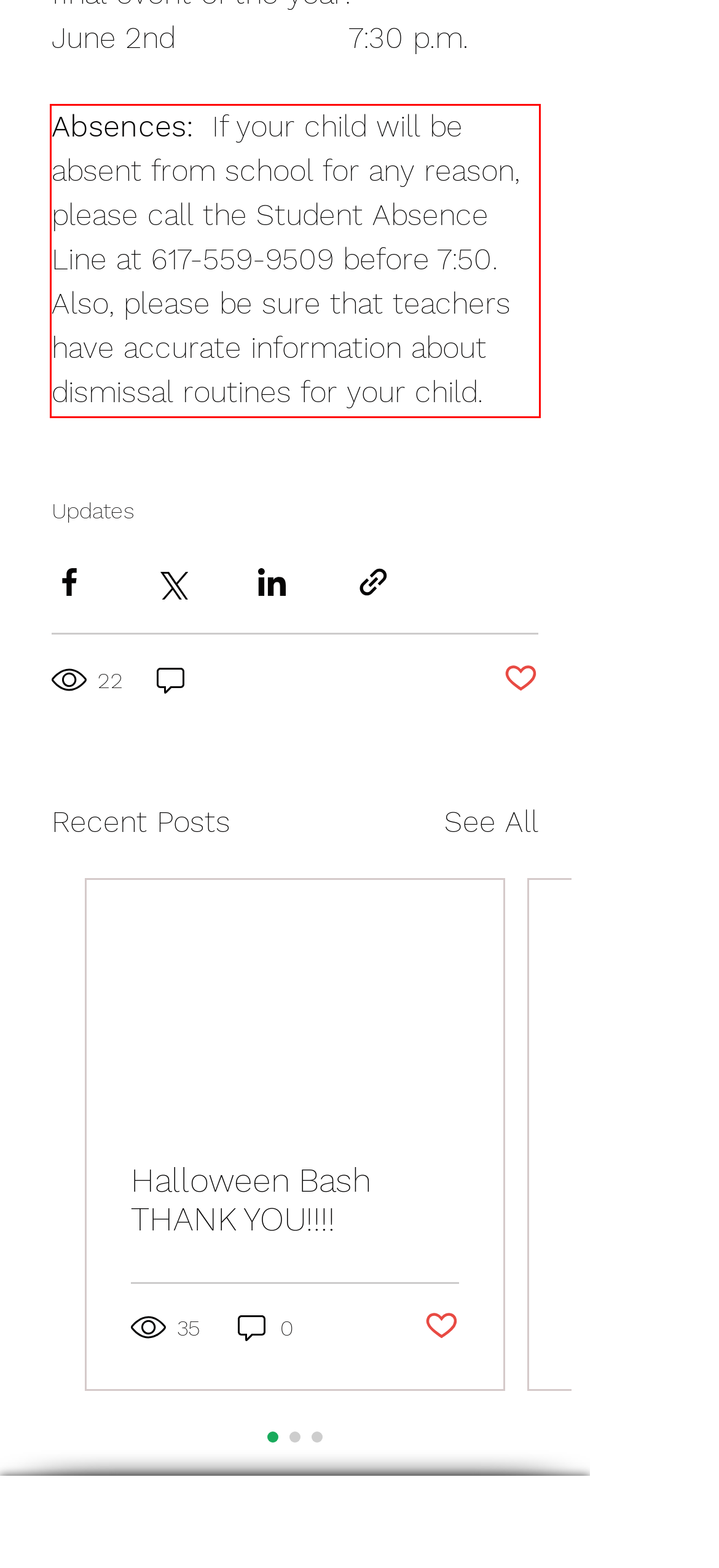Using the provided screenshot, read and generate the text content within the red-bordered area.

Absences: If your child will be absent from school for any reason, please call the Student Absence Line at 617-559-9509 before 7:50. Also, please be sure that teachers have accurate information about dismissal routines for your child.